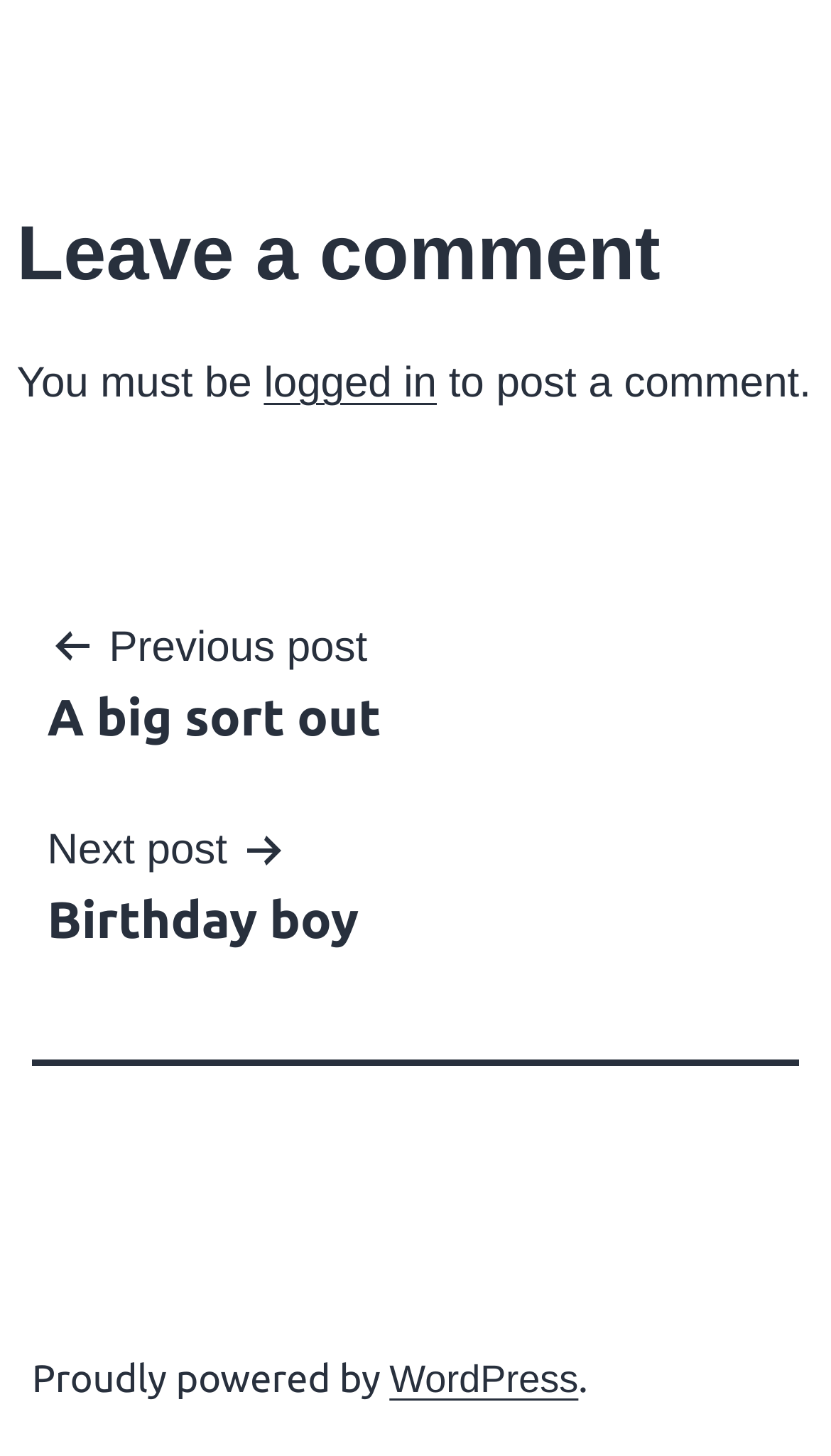Identify the bounding box coordinates for the UI element described as follows: "logged in". Ensure the coordinates are four float numbers between 0 and 1, formatted as [left, top, right, bottom].

[0.317, 0.247, 0.526, 0.28]